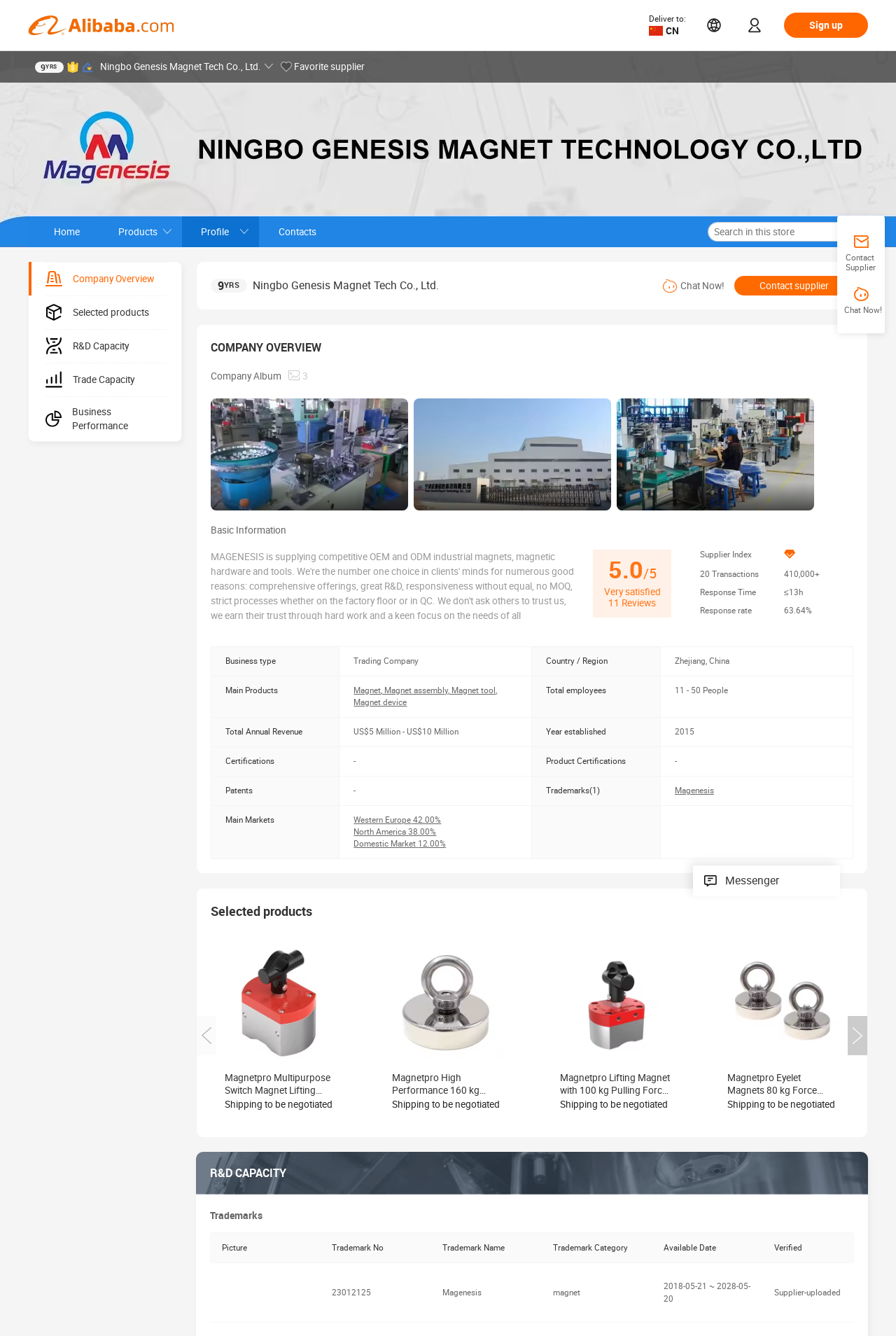Please identify the bounding box coordinates of the element that needs to be clicked to perform the following instruction: "View company profile".

[0.203, 0.162, 0.289, 0.185]